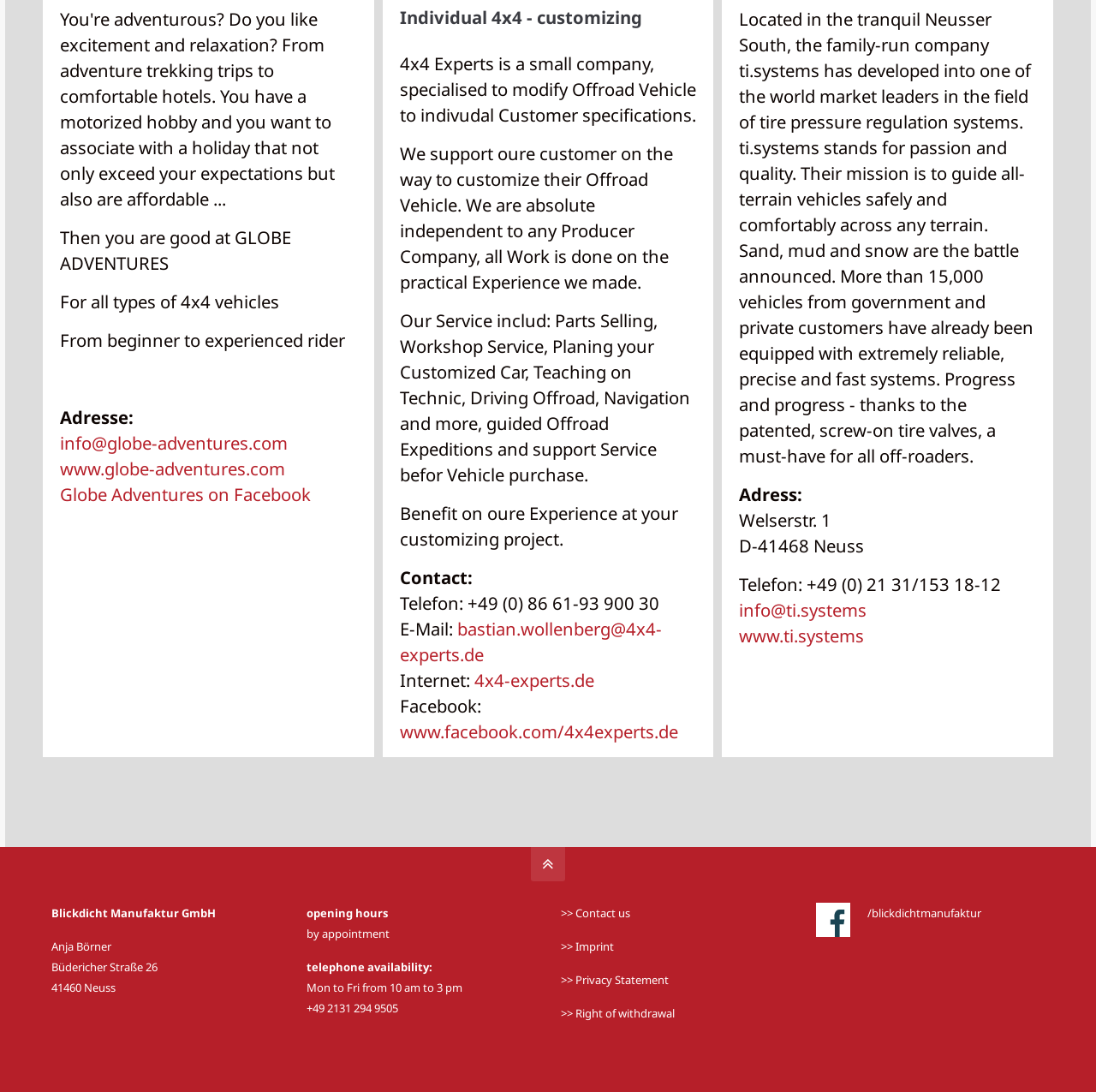Predict the bounding box coordinates for the UI element described as: ">> Contact us". The coordinates should be four float numbers between 0 and 1, presented as [left, top, right, bottom].

[0.512, 0.829, 0.575, 0.843]